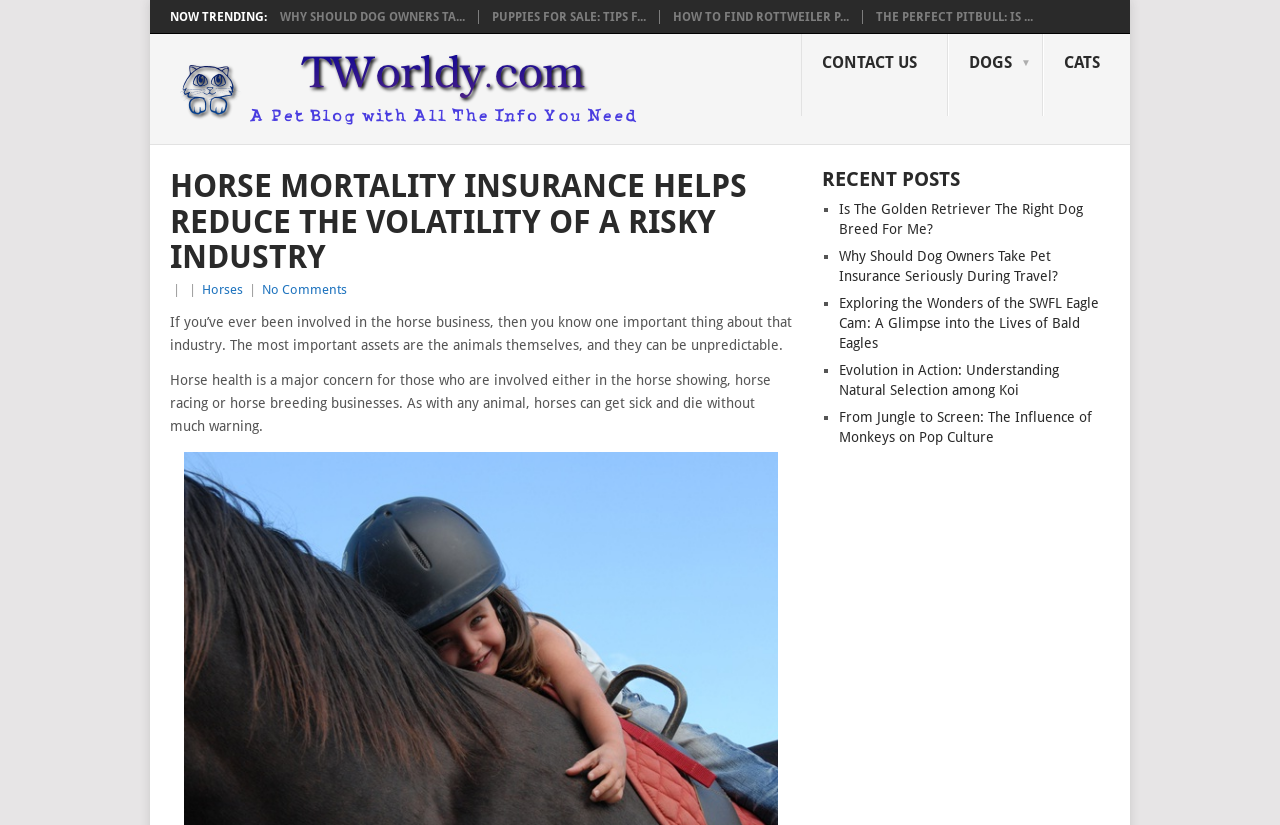Can you find the bounding box coordinates for the element to click on to achieve the instruction: "View the 'RECENT POSTS'"?

[0.642, 0.205, 0.867, 0.23]